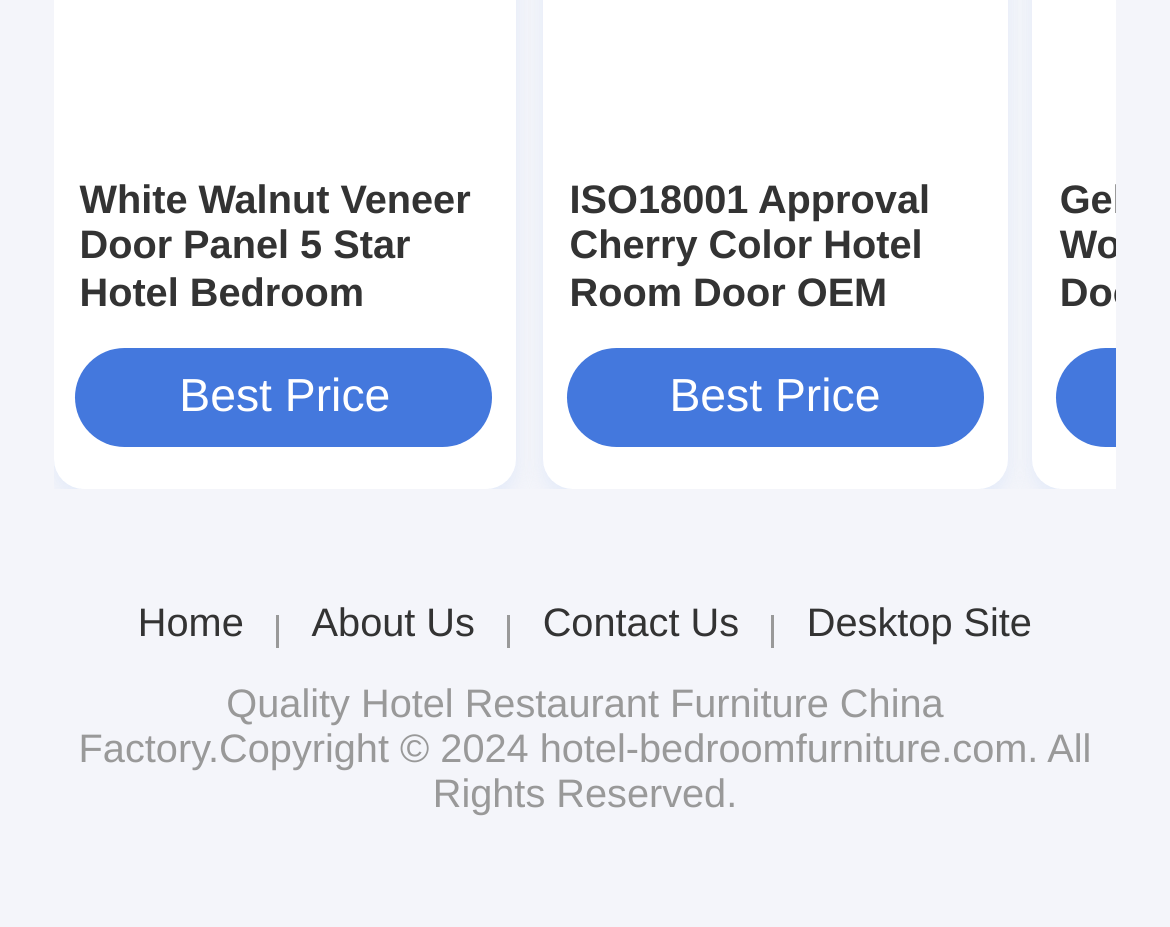Determine the bounding box coordinates for the area you should click to complete the following instruction: "View hotel bedroom furniture details".

[0.068, 0.19, 0.419, 0.441]